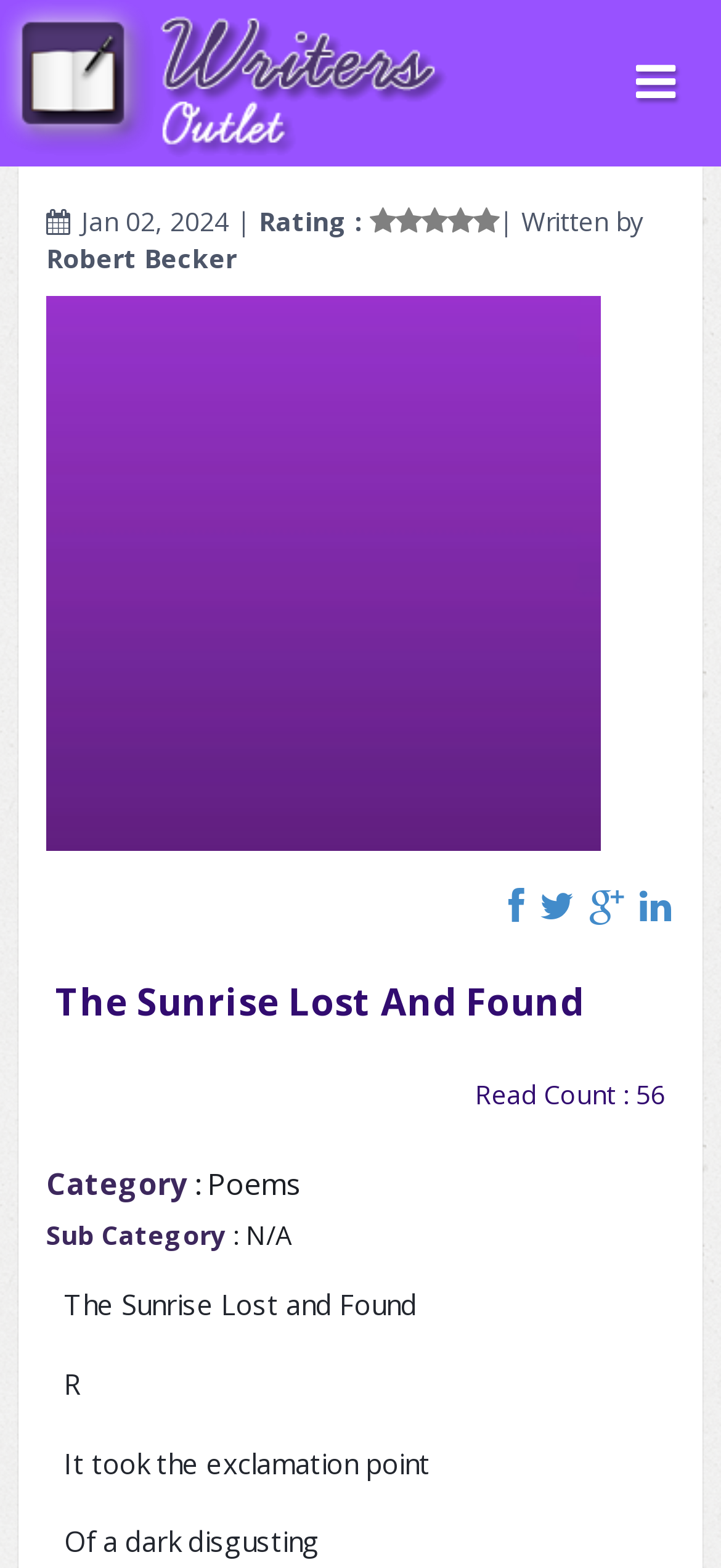Elaborate on the different components and information displayed on the webpage.

The webpage is a creative writing library platform where users can share and connect with others. At the top, there is a login section with a password login option, accompanied by a small icon. Below it, there is a larger image that spans almost the entire width of the page. 

To the right of the login section, there is a link with no text, and below it, there is a static text "OR" separating the login and registration options. The registration section consists of two text boxes for email and password, followed by a login button.

On the left side of the page, there is a section with a date "Jan 02, 2024" and a rating indicator. Below it, there is a written-by section with the author's name, "Robert Becker", accompanied by a large image that takes up most of the width of the page.

Further down, there are four social media links represented by icons. Below these icons, there is a title "The Sunrise Lost And Found" and a read count indicator showing 56 reads. The category and subcategory of the writing are displayed as headings, with the category being "Poems" and the subcategory being "N/A".

The main content of the page is a poem, with the title "The Sunrise Lost and Found" repeated, followed by the poem's text, which is divided into several lines. At the bottom right of the page, there is a "Scroll Back to Top" button.